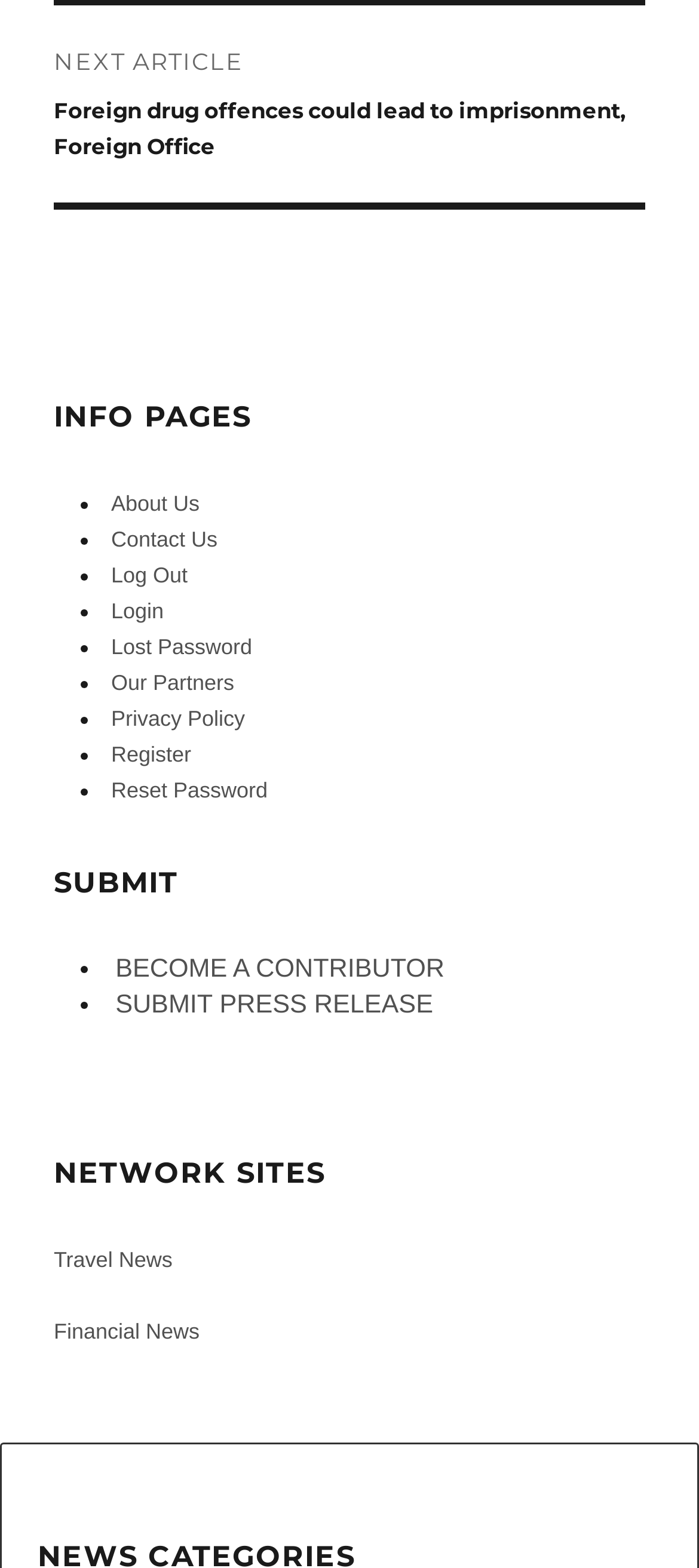Please provide a brief answer to the following inquiry using a single word or phrase:
How many navigation links are under 'Info Pages'?

9